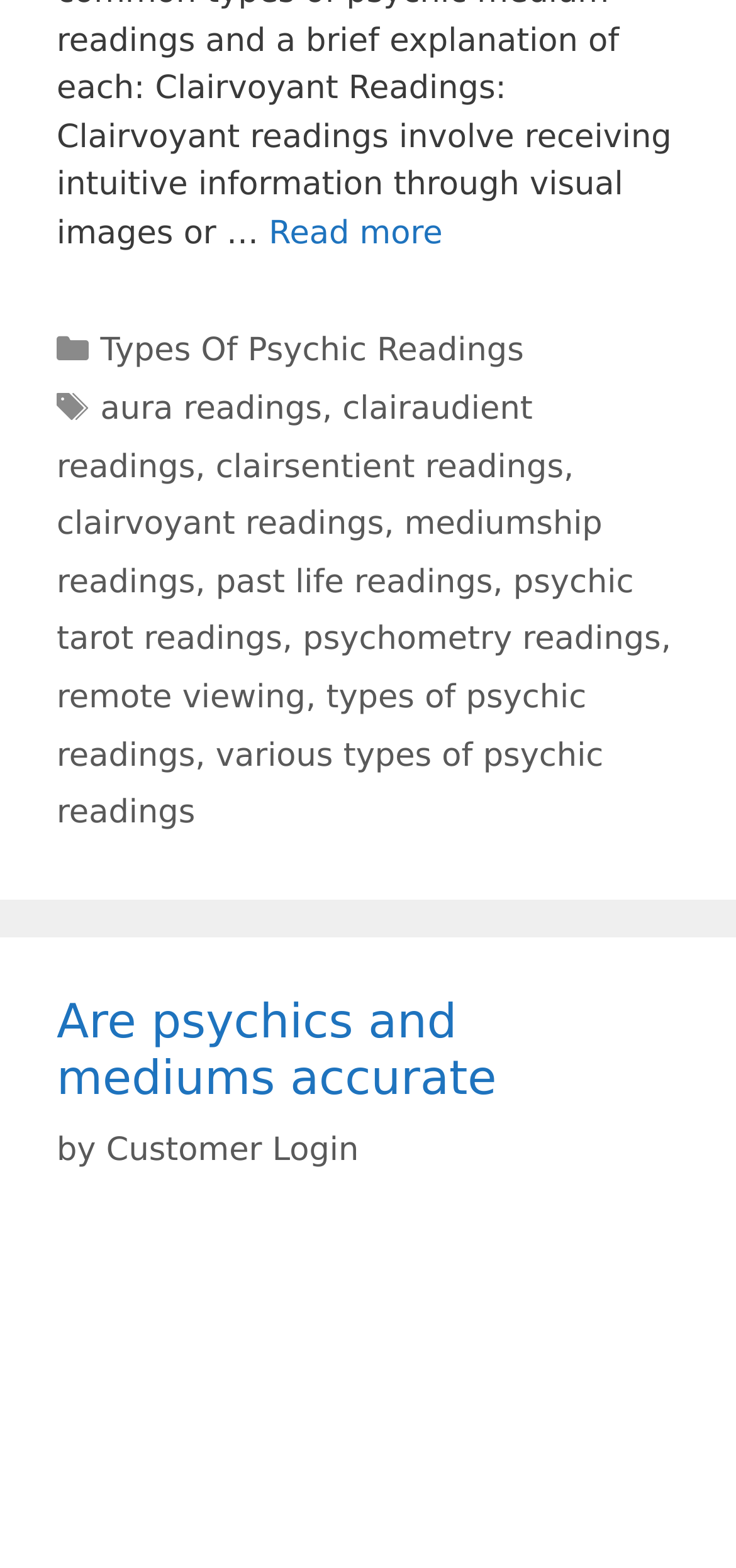Use a single word or phrase to answer the question:
Is there a login feature for customers?

Yes